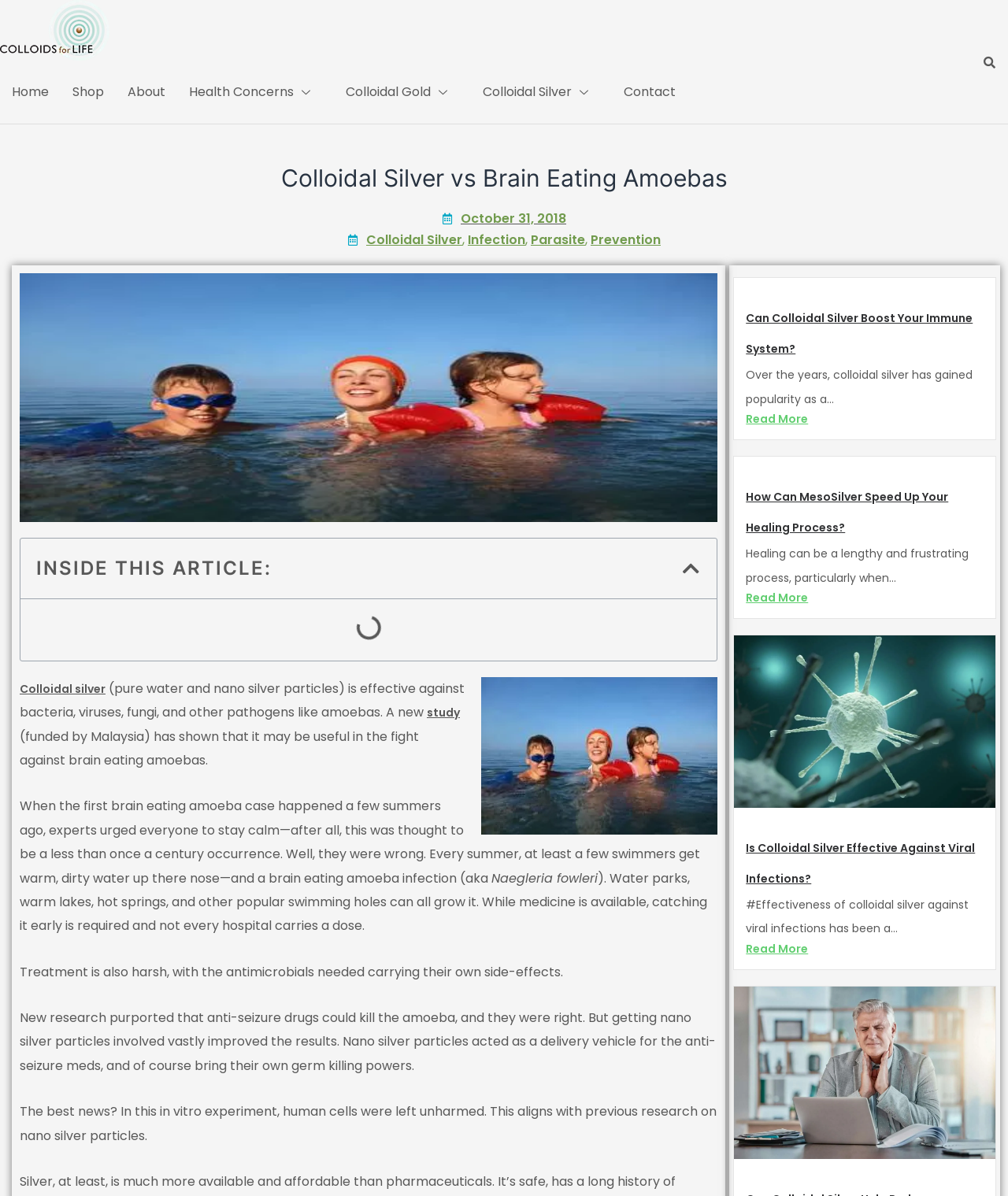Determine the bounding box coordinates of the section I need to click to execute the following instruction: "View the image 'Risk For Ear Infection'". Provide the coordinates as four float numbers between 0 and 1, i.e., [left, top, right, bottom].

[0.02, 0.229, 0.712, 0.437]